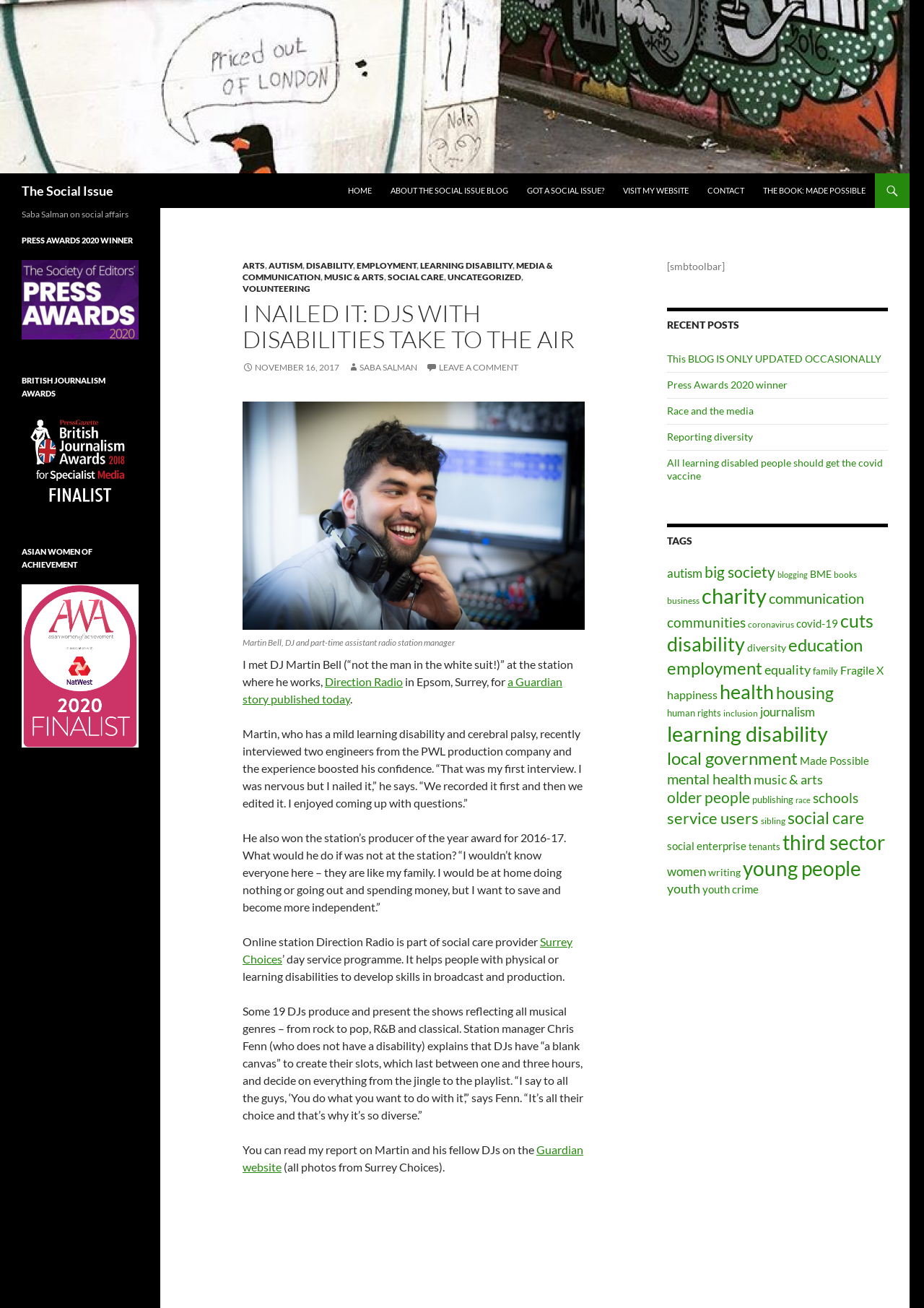Find and provide the bounding box coordinates for the UI element described here: "cuts". The coordinates should be given as four float numbers between 0 and 1: [left, top, right, bottom].

[0.909, 0.466, 0.945, 0.483]